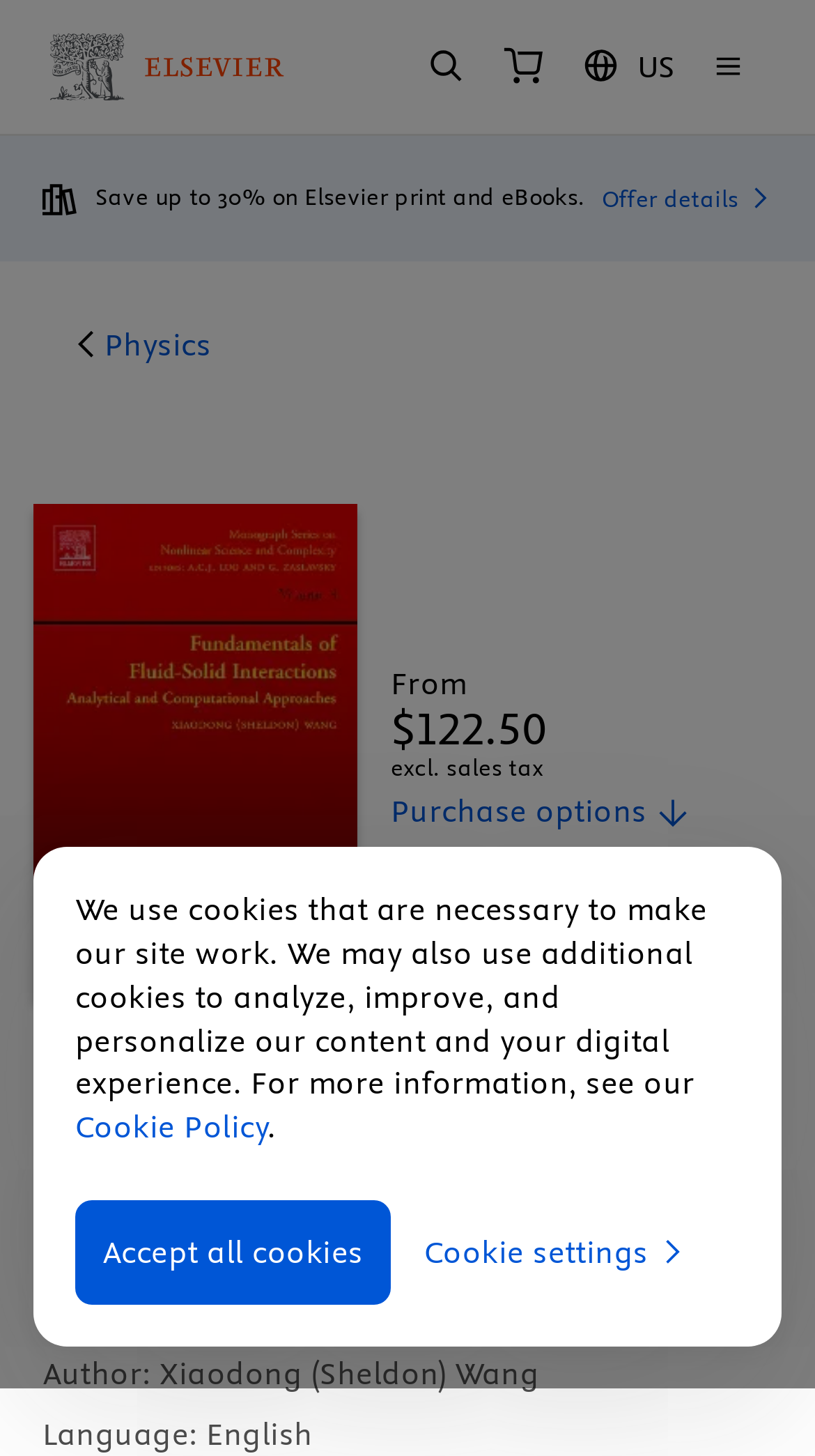Locate the bounding box coordinates of the clickable part needed for the task: "Select a category".

None